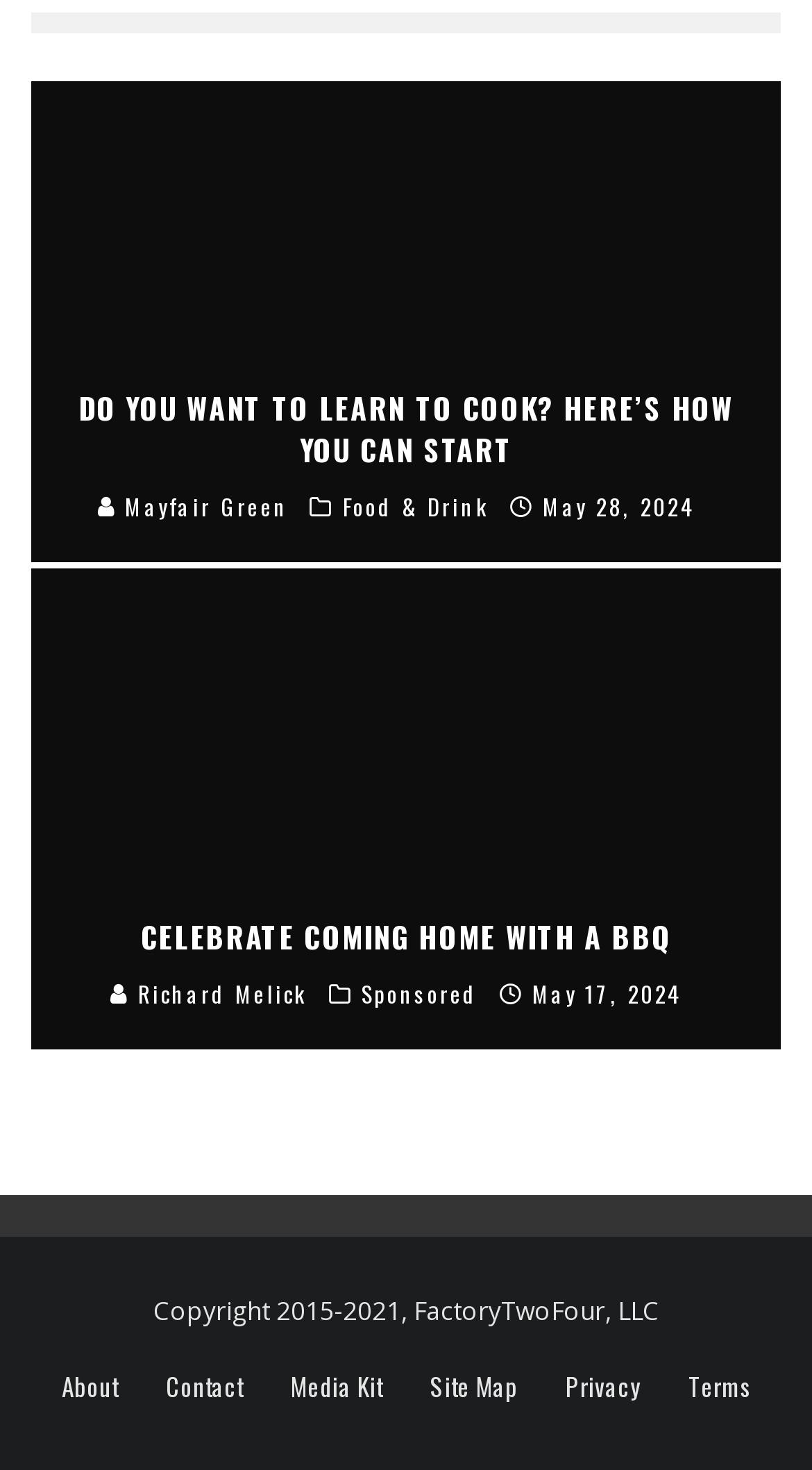Point out the bounding box coordinates of the section to click in order to follow this instruction: "Click on the 'CELEBRATE COMING HOME WITH A BBQ' link".

[0.173, 0.622, 0.827, 0.652]